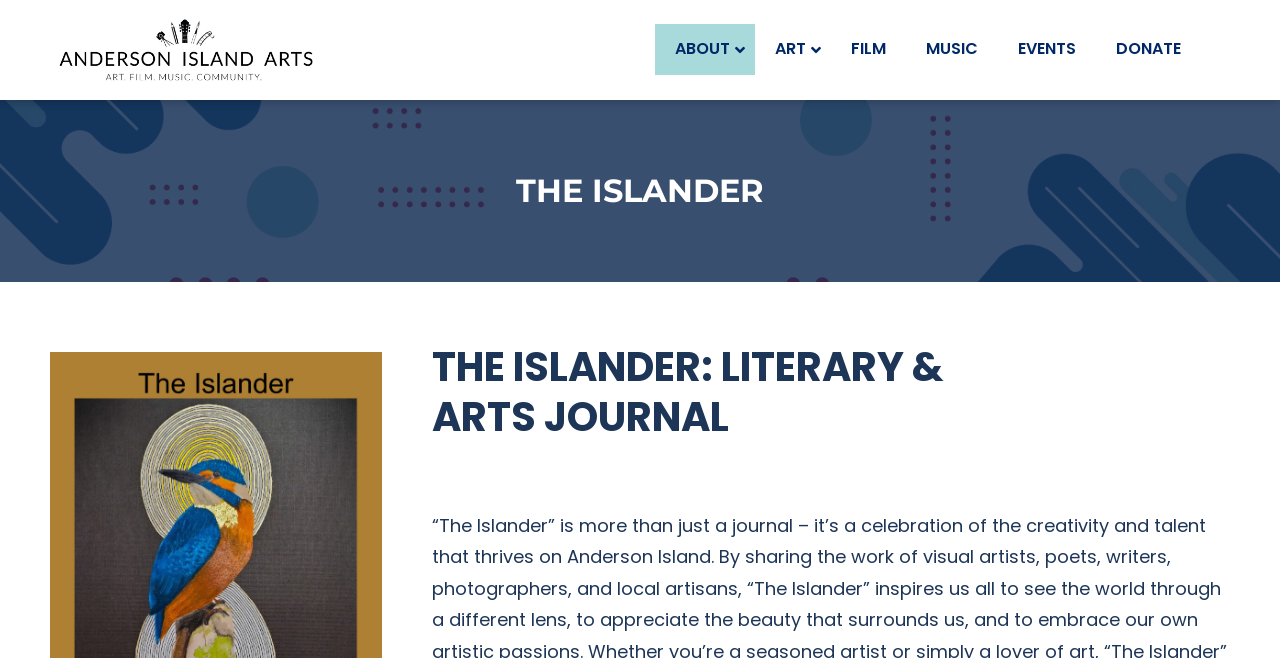What is the first navigation link?
Based on the visual information, provide a detailed and comprehensive answer.

I looked at the navigation menu and found that the first link is ABOUT, which is located at the top-left corner of the menu.